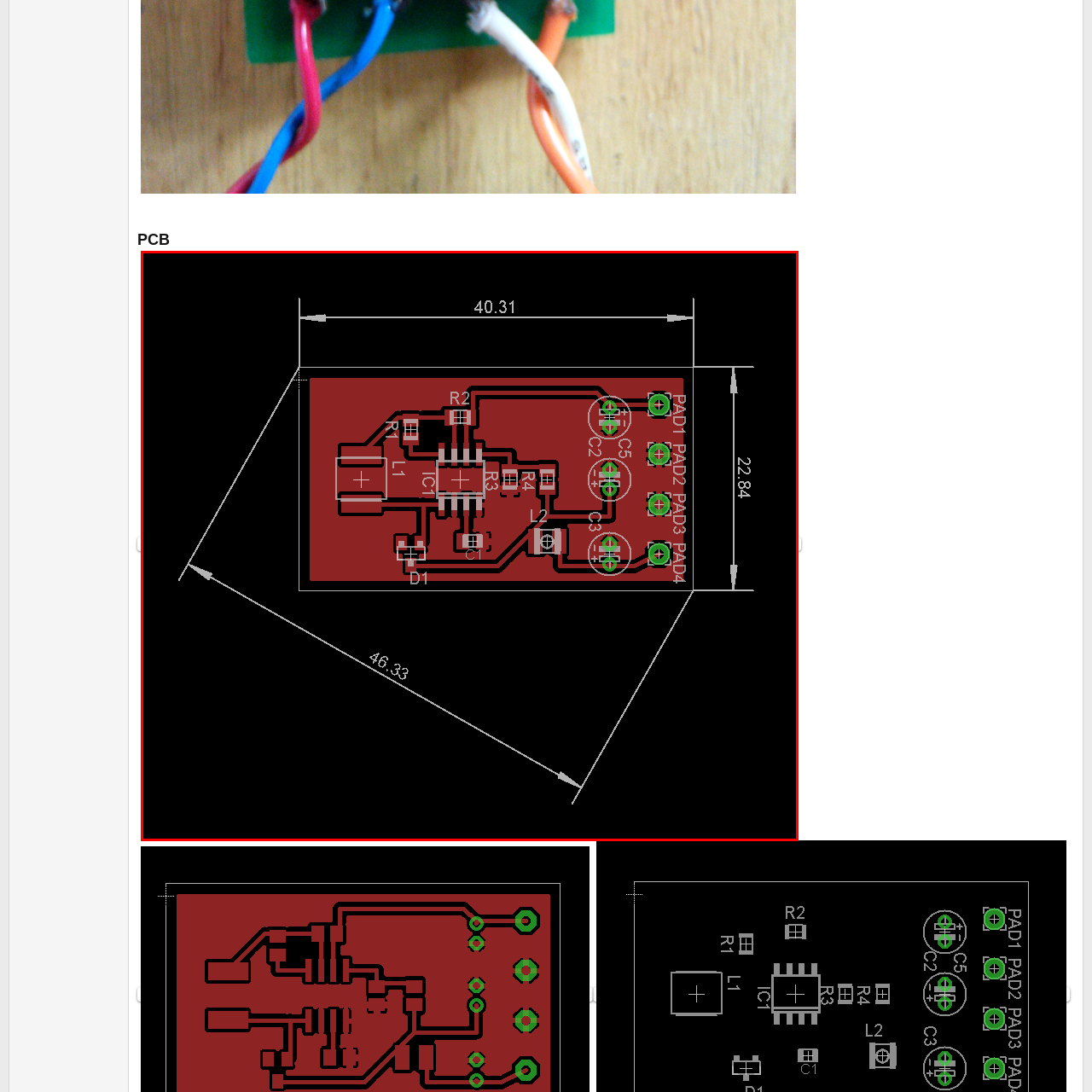How many resistors are shown on the PCB?
Study the image surrounded by the red bounding box and answer the question comprehensively, based on the details you see.

The number of resistors can be counted by looking at the labels on the image, which shows resistors labeled as R1 to R4, indicating a total of 4 resistors.